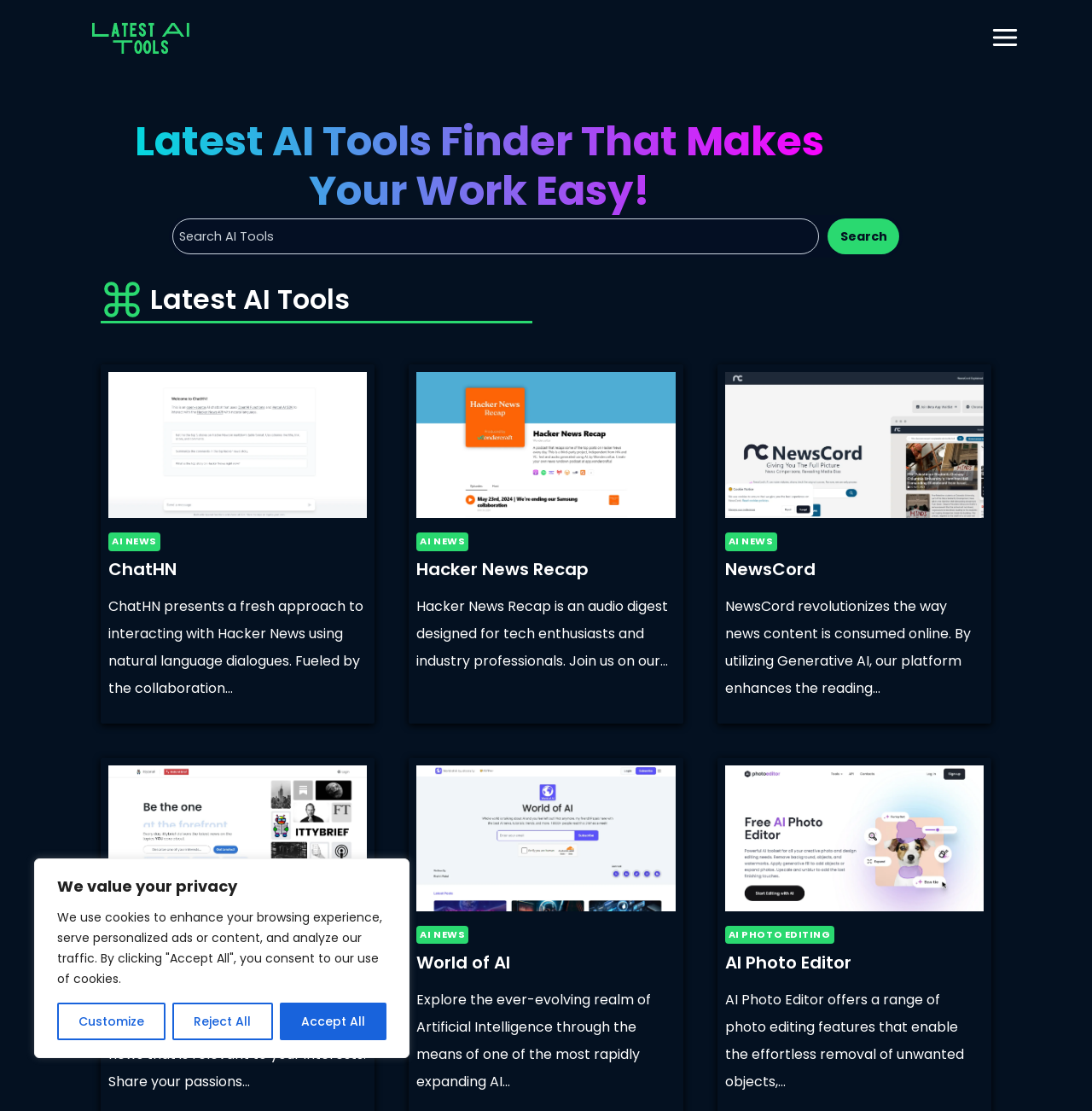What type of content is featured in the 'AI NEWS' section?
Using the information from the image, answer the question thoroughly.

The 'AI NEWS' section is a category of links that feature news articles or content related to Artificial Intelligence. This section is present in each of the article summaries, indicating that the webpage is a directory of AI tools and news.